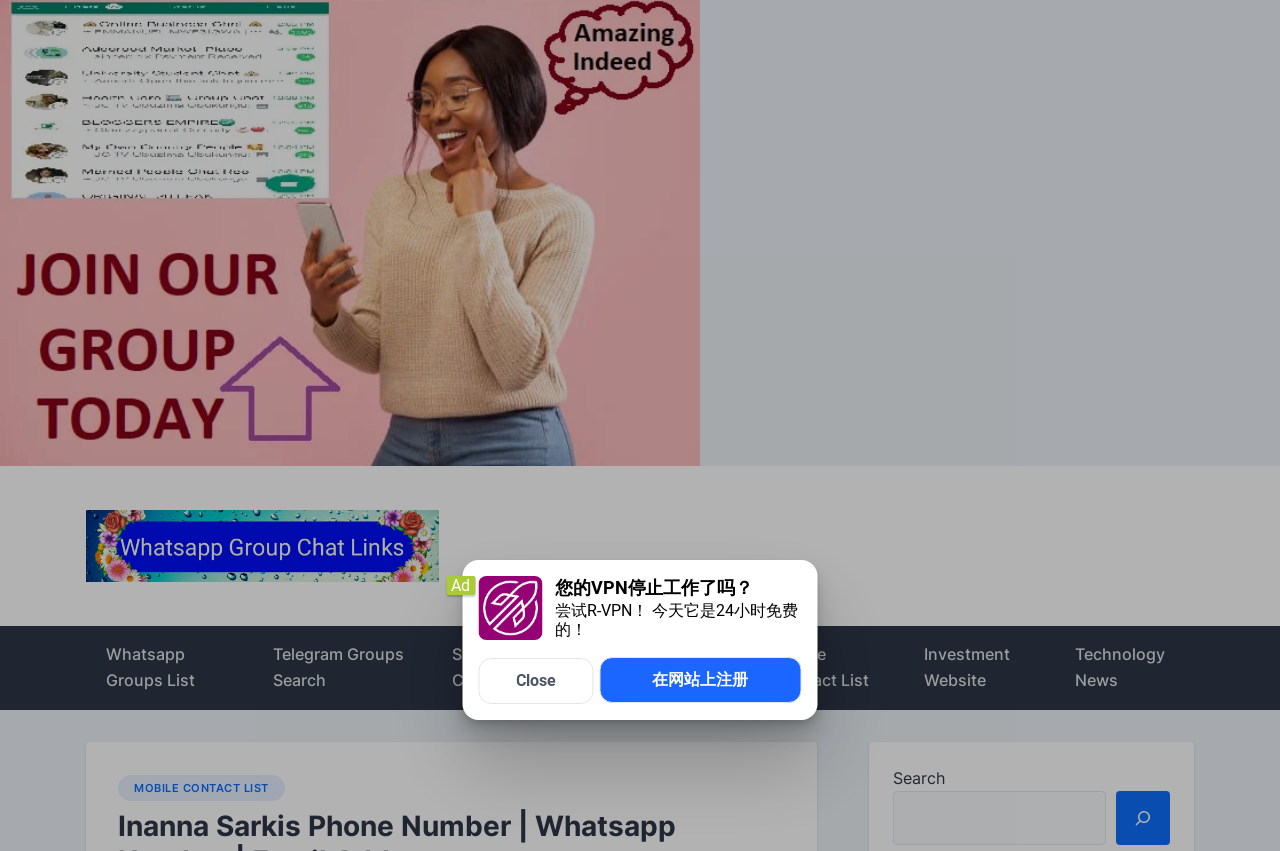Analyze the image and provide a detailed answer to the question: What is the position of the 'WhatsApp Numbers' link?

By analyzing the bounding box coordinates of the 'WhatsApp Numbers' link element, I can see that it is positioned below the middle of the page, with a y1 coordinate of 0.735, which indicates that it is located in the lower half of the webpage.